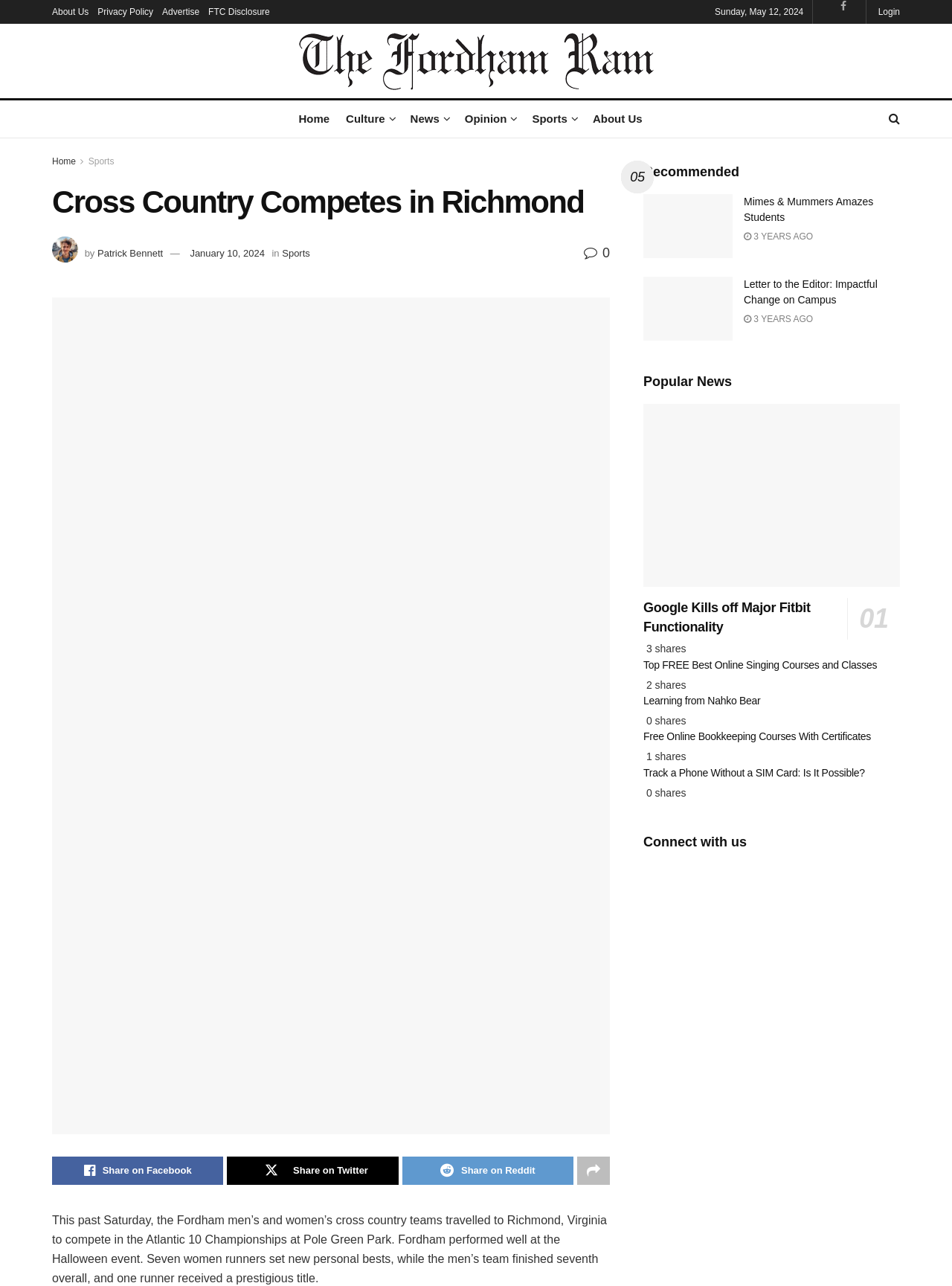Please identify the bounding box coordinates of the clickable element to fulfill the following instruction: "Read the 'Irish Chicken Stew: A Nutritious Delight' article". The coordinates should be four float numbers between 0 and 1, i.e., [left, top, right, bottom].

None